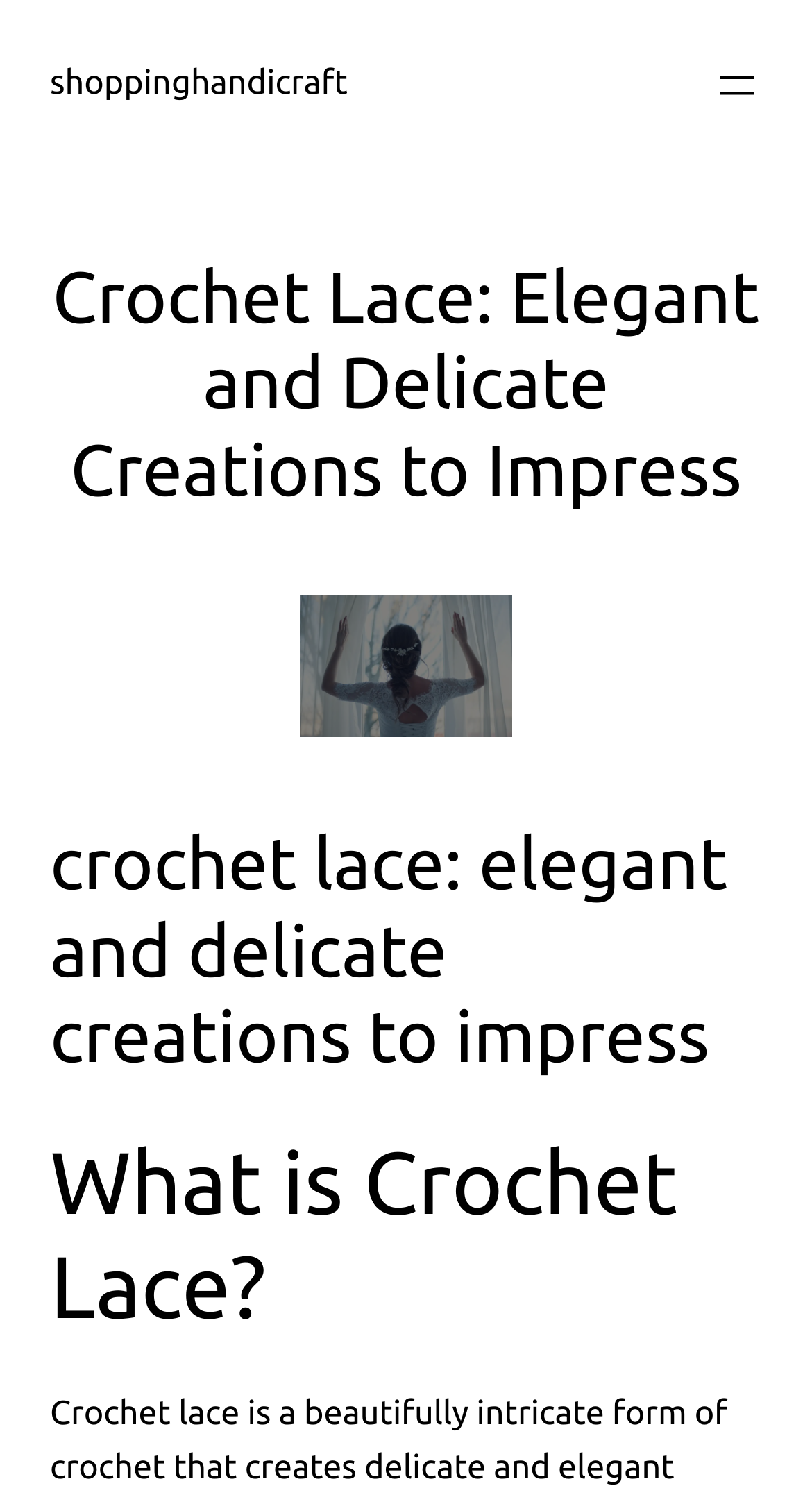Offer a detailed account of what is visible on the webpage.

The webpage is about crochet lace, showcasing elegant and delicate designs. At the top left, there is a link to "shoppinghandicraft". On the top right, a navigation menu is located, which can be opened by clicking the "Open menu" button. 

Below the navigation menu, the main content area begins. A large heading "Crochet Lace: Elegant and Delicate Creations to Impress" is centered at the top of this section. 

Below the heading, there is a figure featuring an image of a woman spreading a white textile, which is positioned slightly to the right of the center. 

Further down, another heading "crochet lace: elegant and delicate creations to impress" is placed, followed by a third heading "What is Crochet Lace?" at the bottom of the page.